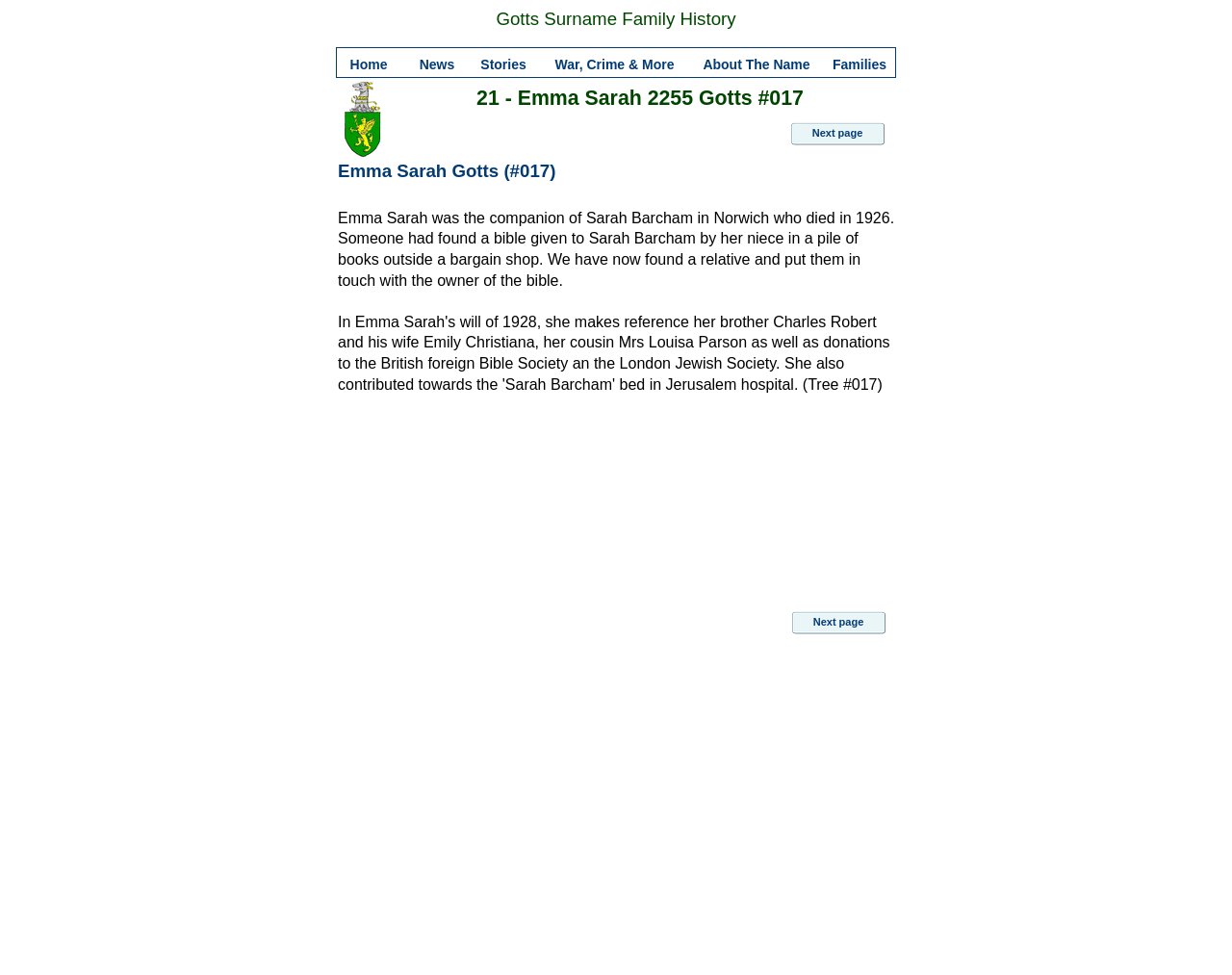What is the name of the bible mentioned on this page?
Answer the question with a single word or phrase by looking at the picture.

Not specified